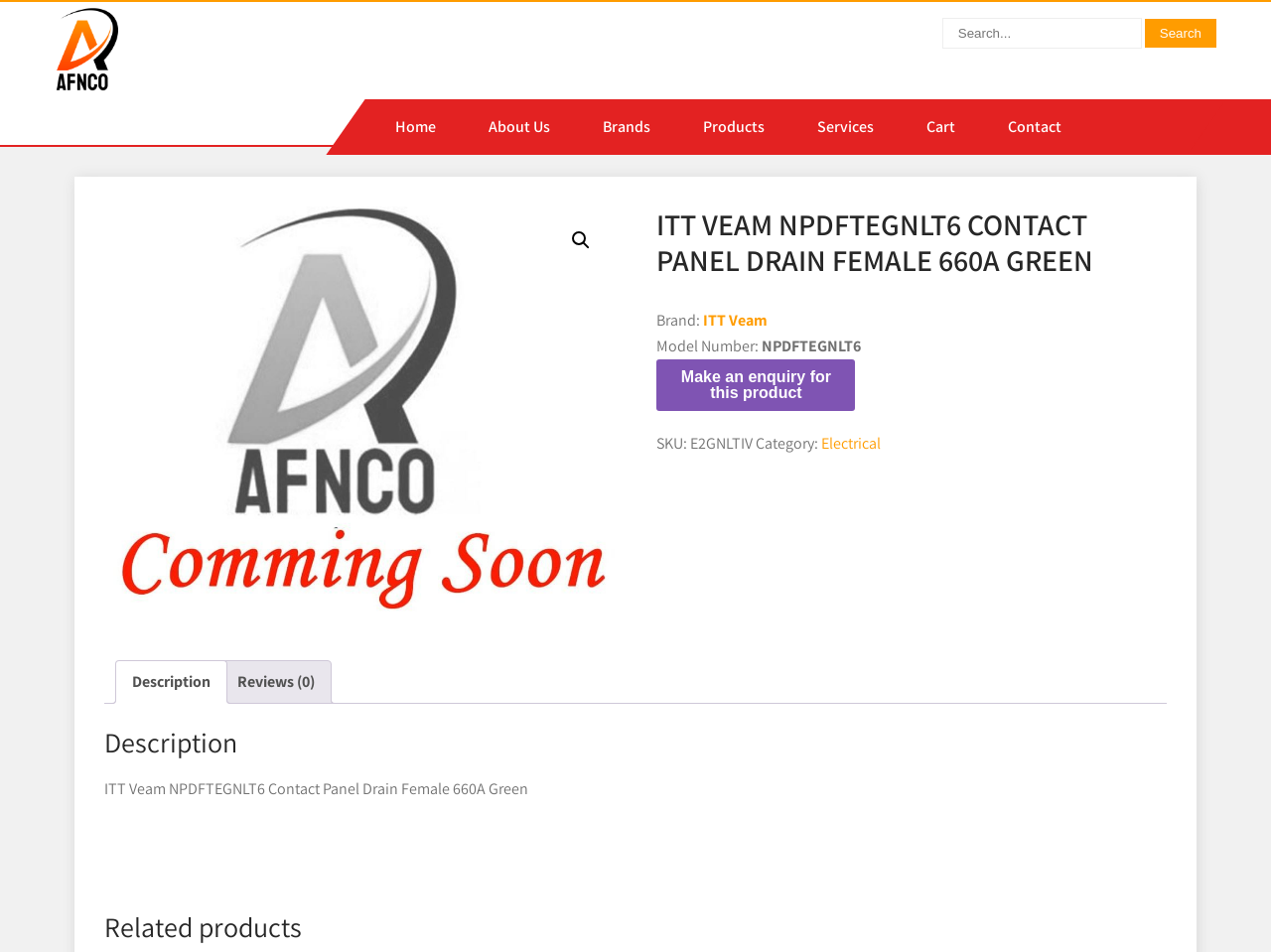What is the category of the product? Examine the screenshot and reply using just one word or a brief phrase.

Electrical